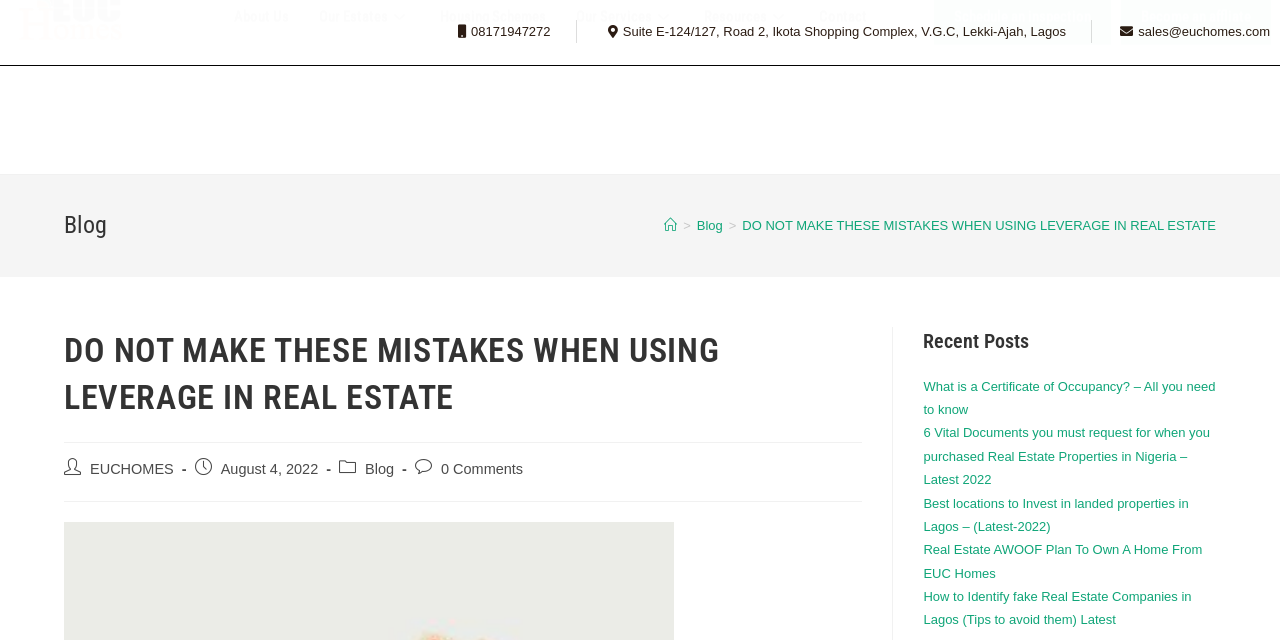Predict the bounding box of the UI element based on this description: "Contact".

[0.628, 0.127, 0.689, 0.252]